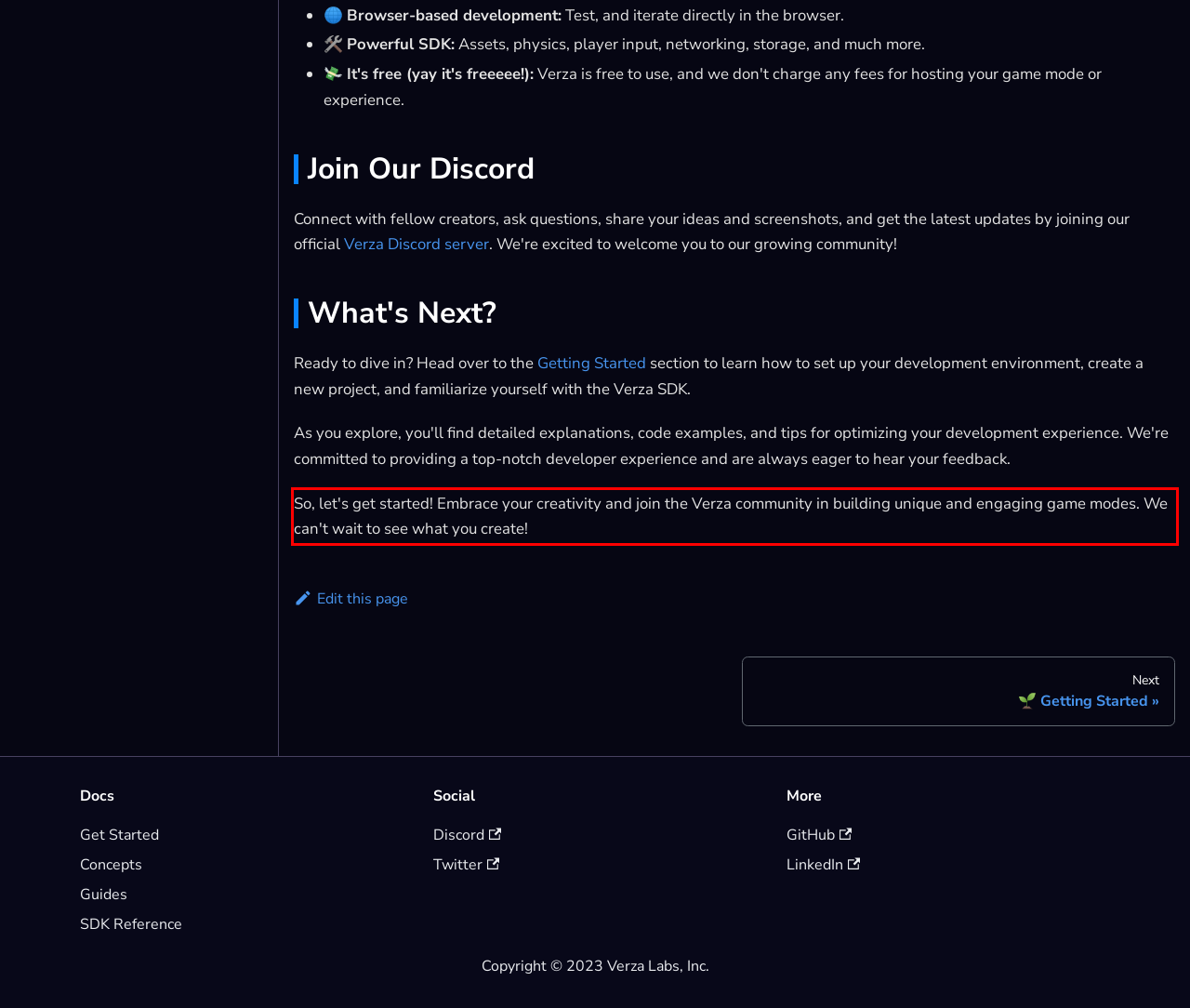Please identify and extract the text from the UI element that is surrounded by a red bounding box in the provided webpage screenshot.

So, let's get started! Embrace your creativity and join the Verza community in building unique and engaging game modes. We can't wait to see what you create!